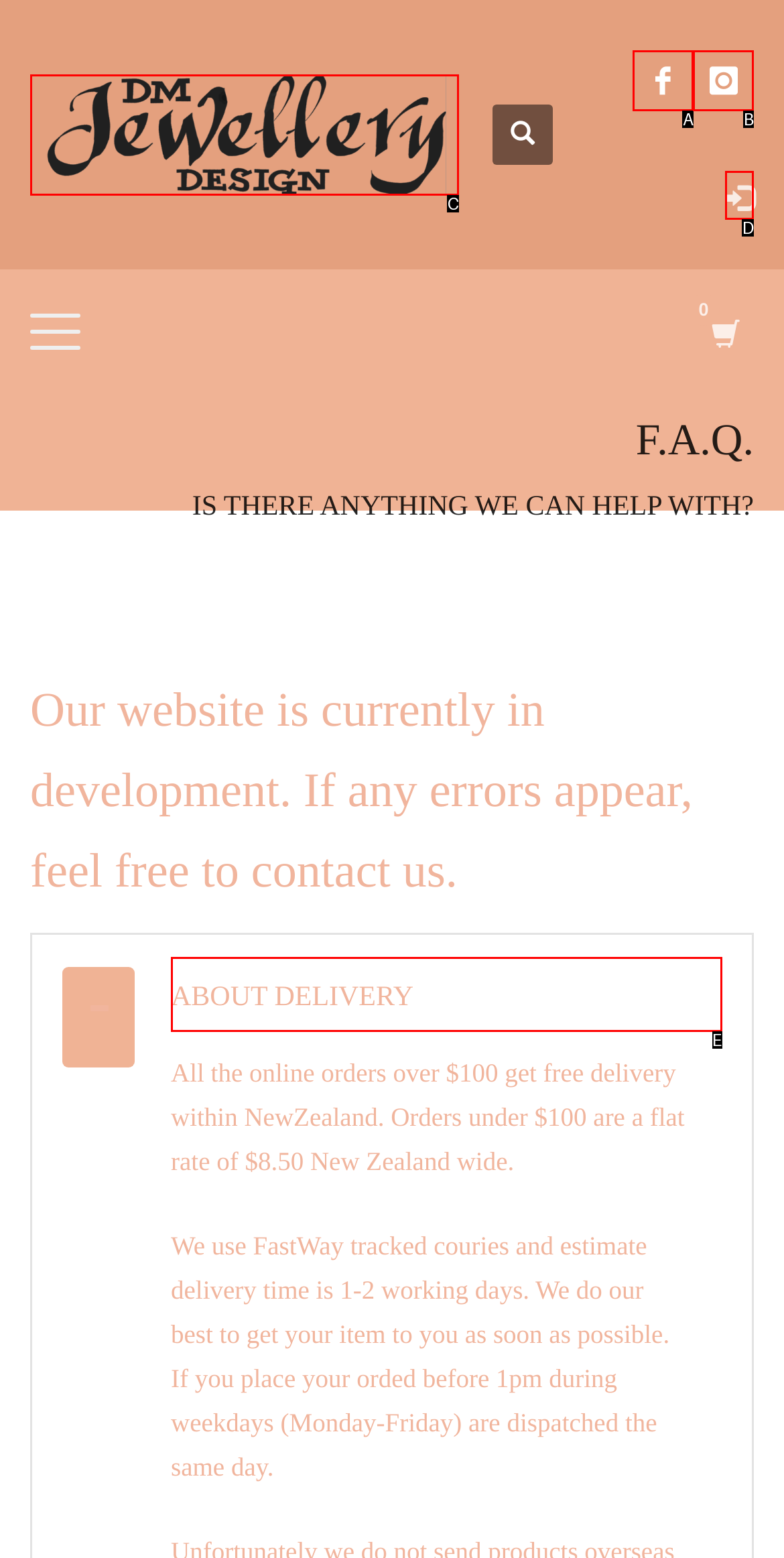Given the description: parent_node: 01, select the HTML element that matches it best. Reply with the letter of the chosen option directly.

None